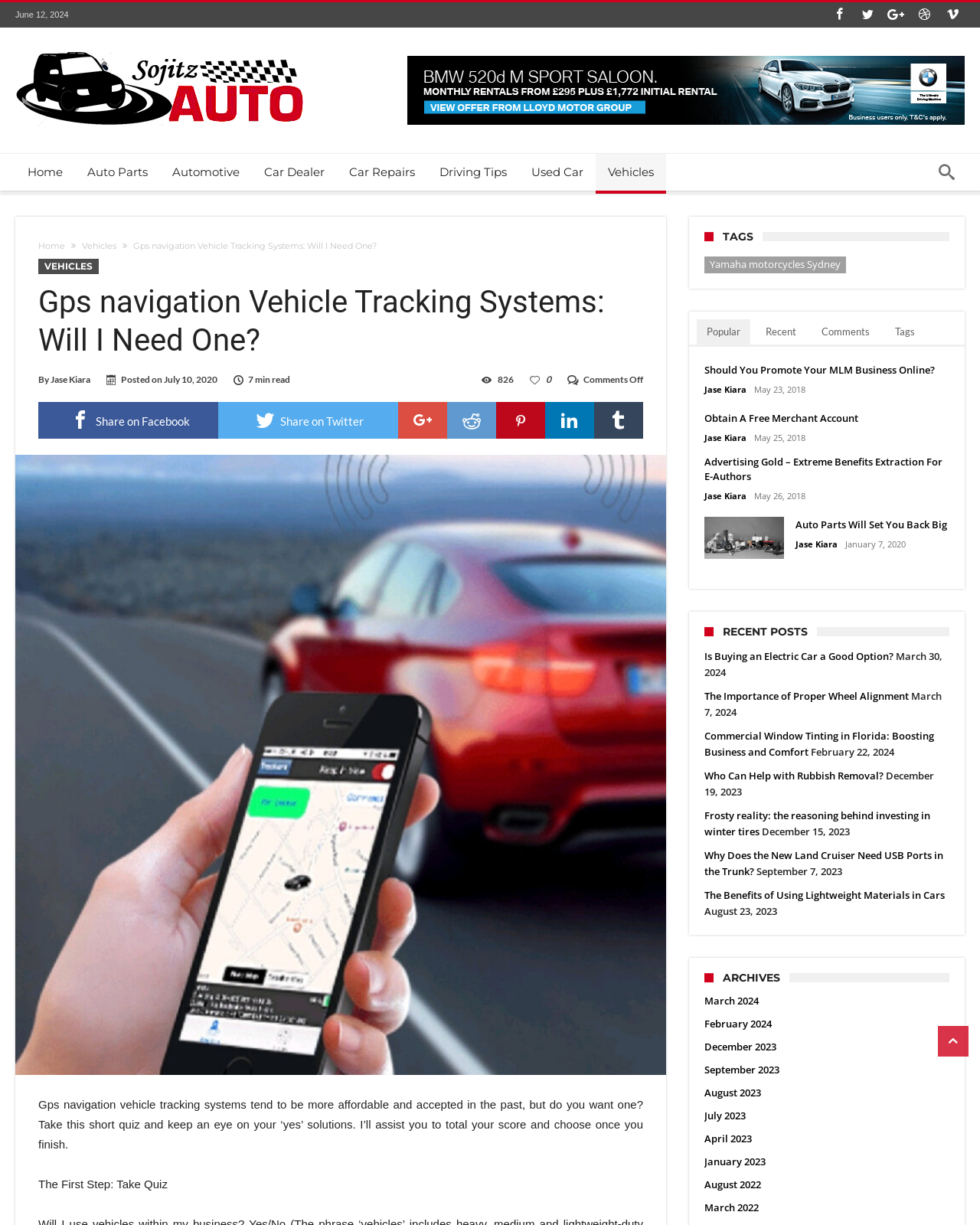What is the date of the current article?
Based on the visual, give a brief answer using one word or a short phrase.

June 12, 2024